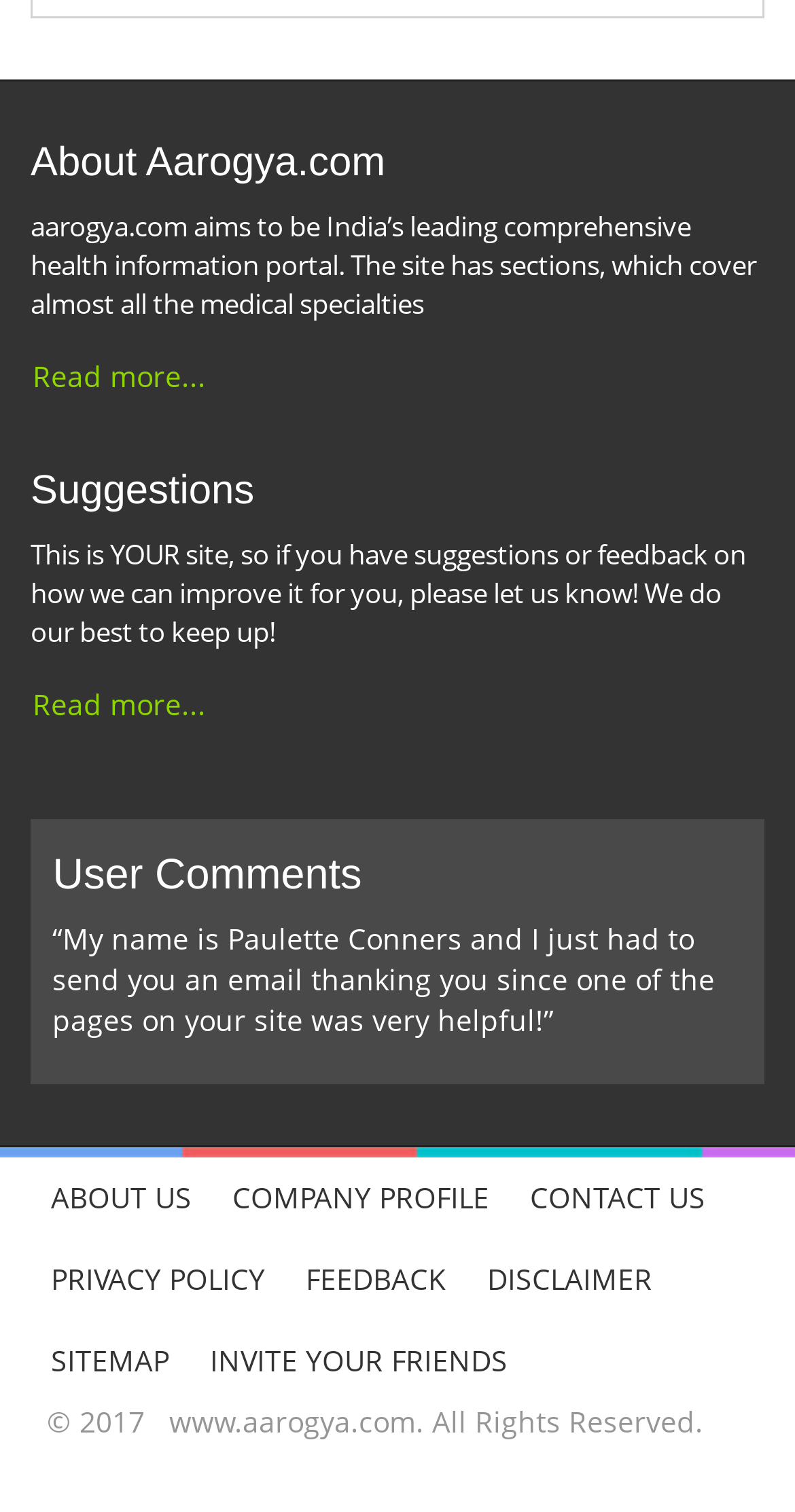Indicate the bounding box coordinates of the element that must be clicked to execute the instruction: "Contact us". The coordinates should be given as four float numbers between 0 and 1, i.e., [left, top, right, bottom].

[0.641, 0.765, 0.913, 0.819]